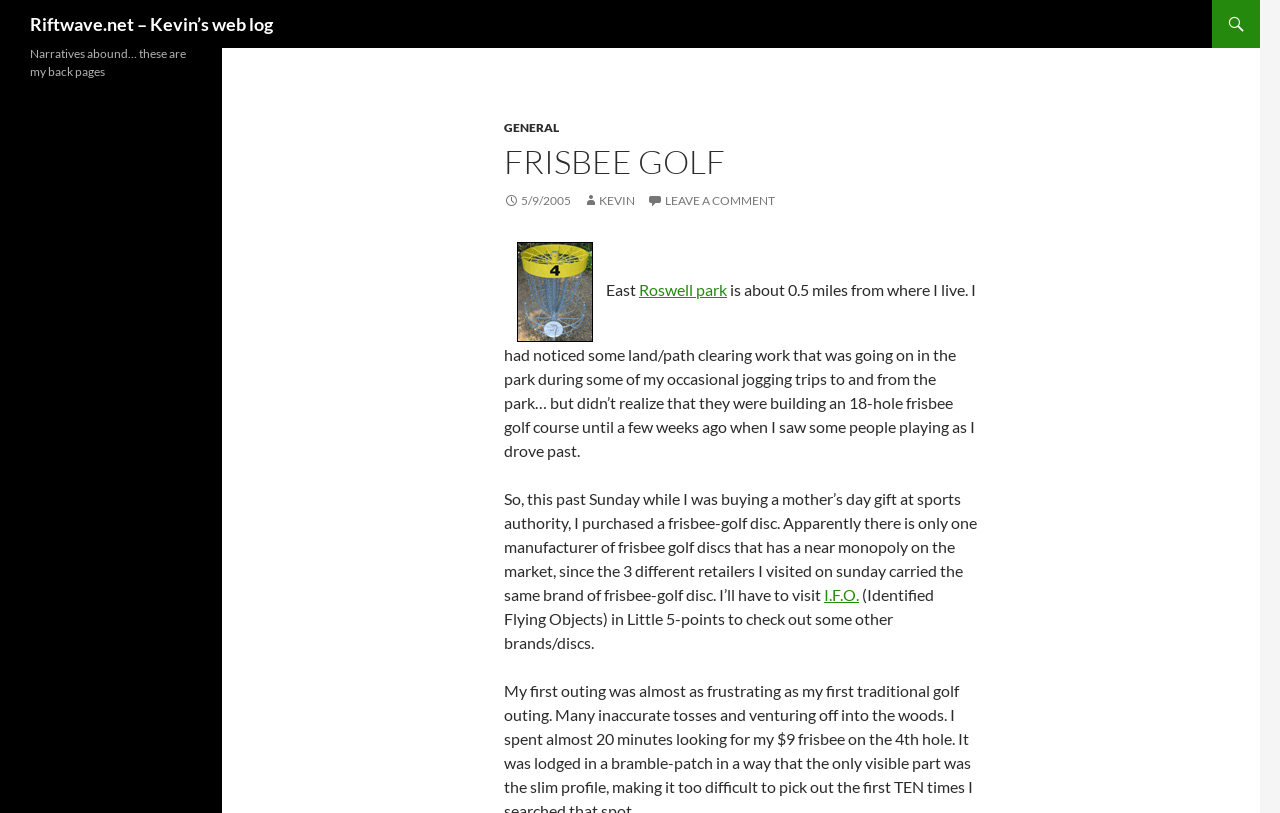Please pinpoint the bounding box coordinates for the region I should click to adhere to this instruction: "Visit the 'GENERAL' page".

[0.394, 0.148, 0.437, 0.166]